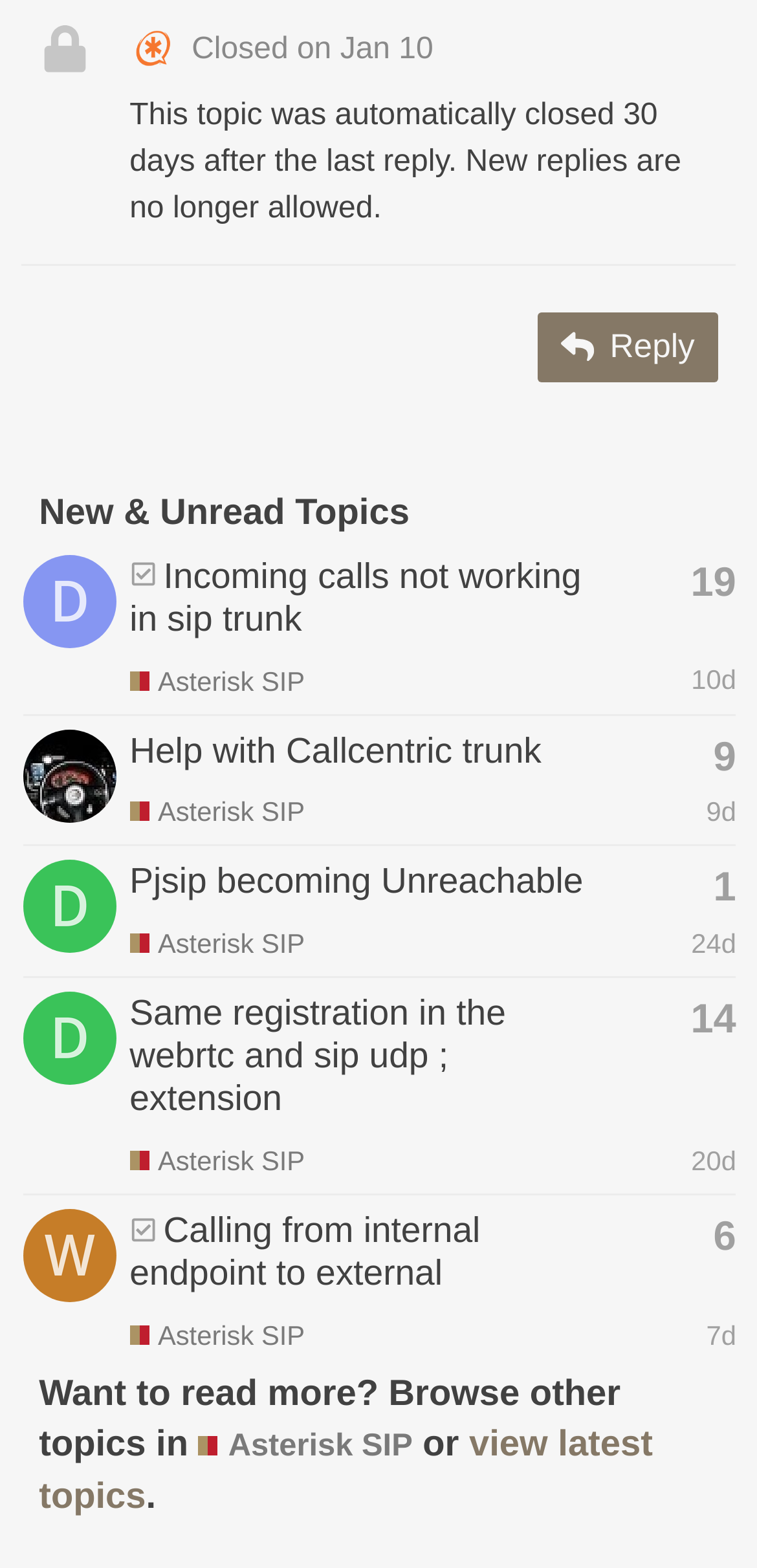Find the bounding box coordinates of the UI element according to this description: "Work For UCLA Health".

None